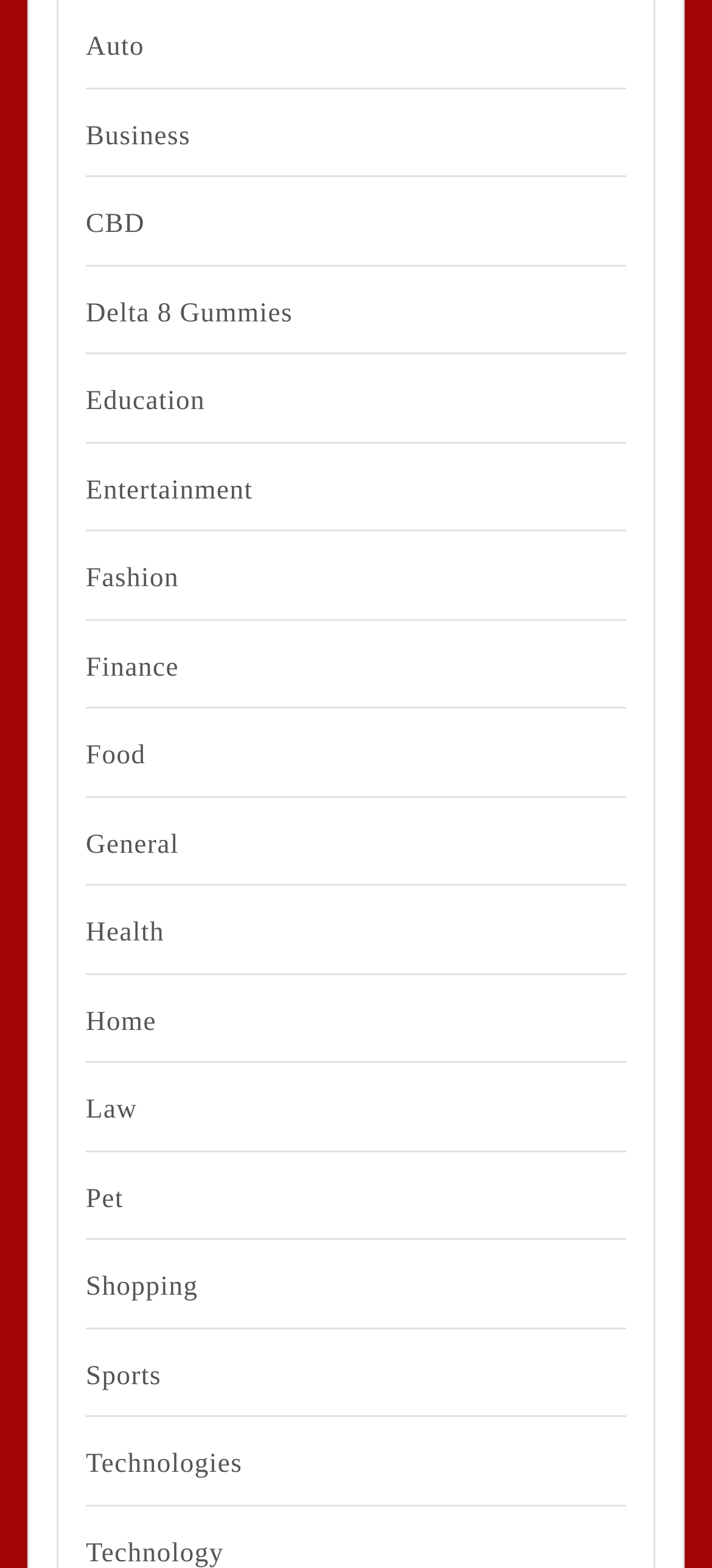Locate the bounding box coordinates of the area you need to click to fulfill this instruction: 'Go to Technologies'. The coordinates must be in the form of four float numbers ranging from 0 to 1: [left, top, right, bottom].

[0.121, 0.922, 0.79, 0.948]